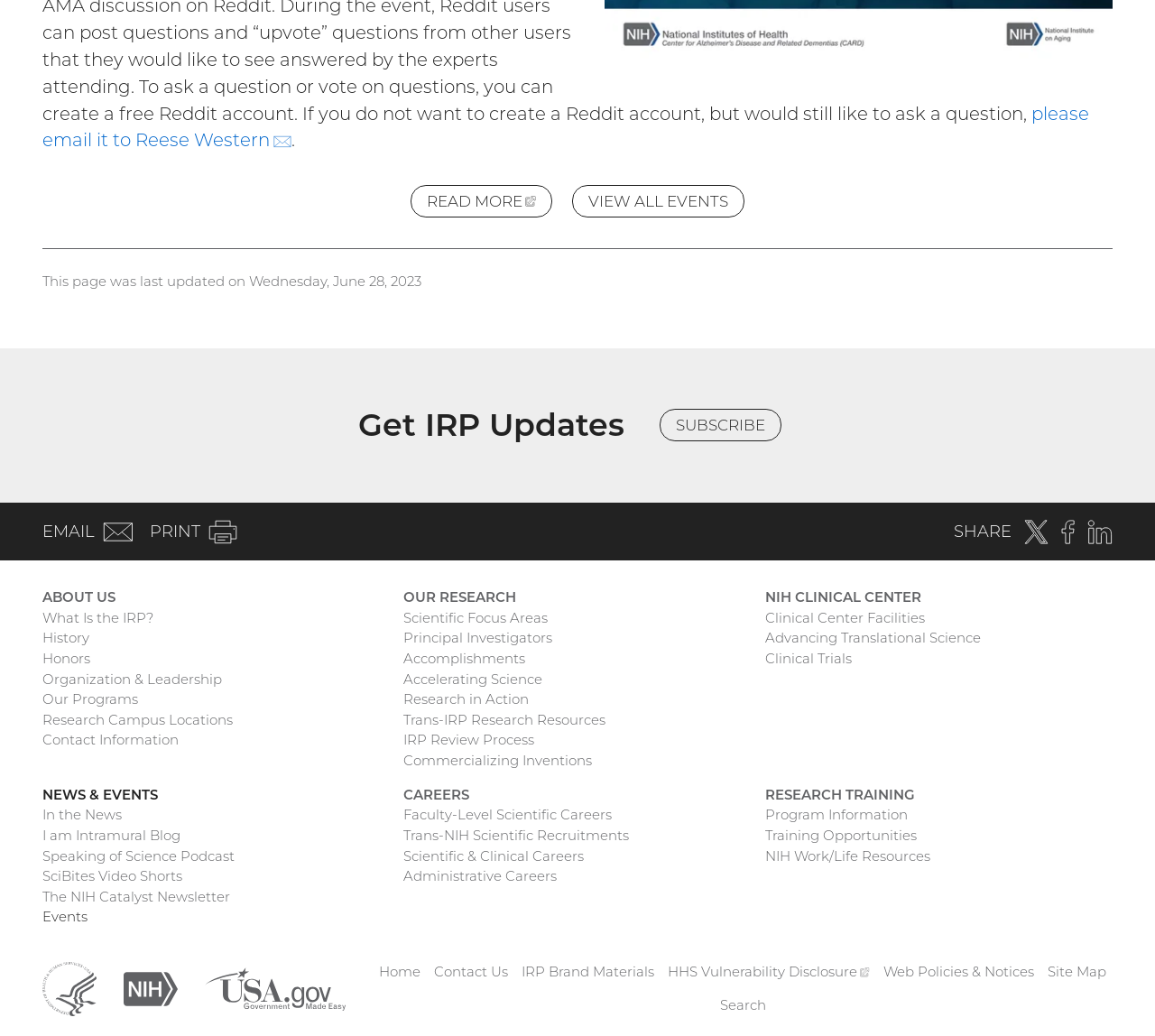Given the element description "HHS Vulnerability Disclosure (external link)" in the screenshot, predict the bounding box coordinates of that UI element.

[0.578, 0.929, 0.753, 0.946]